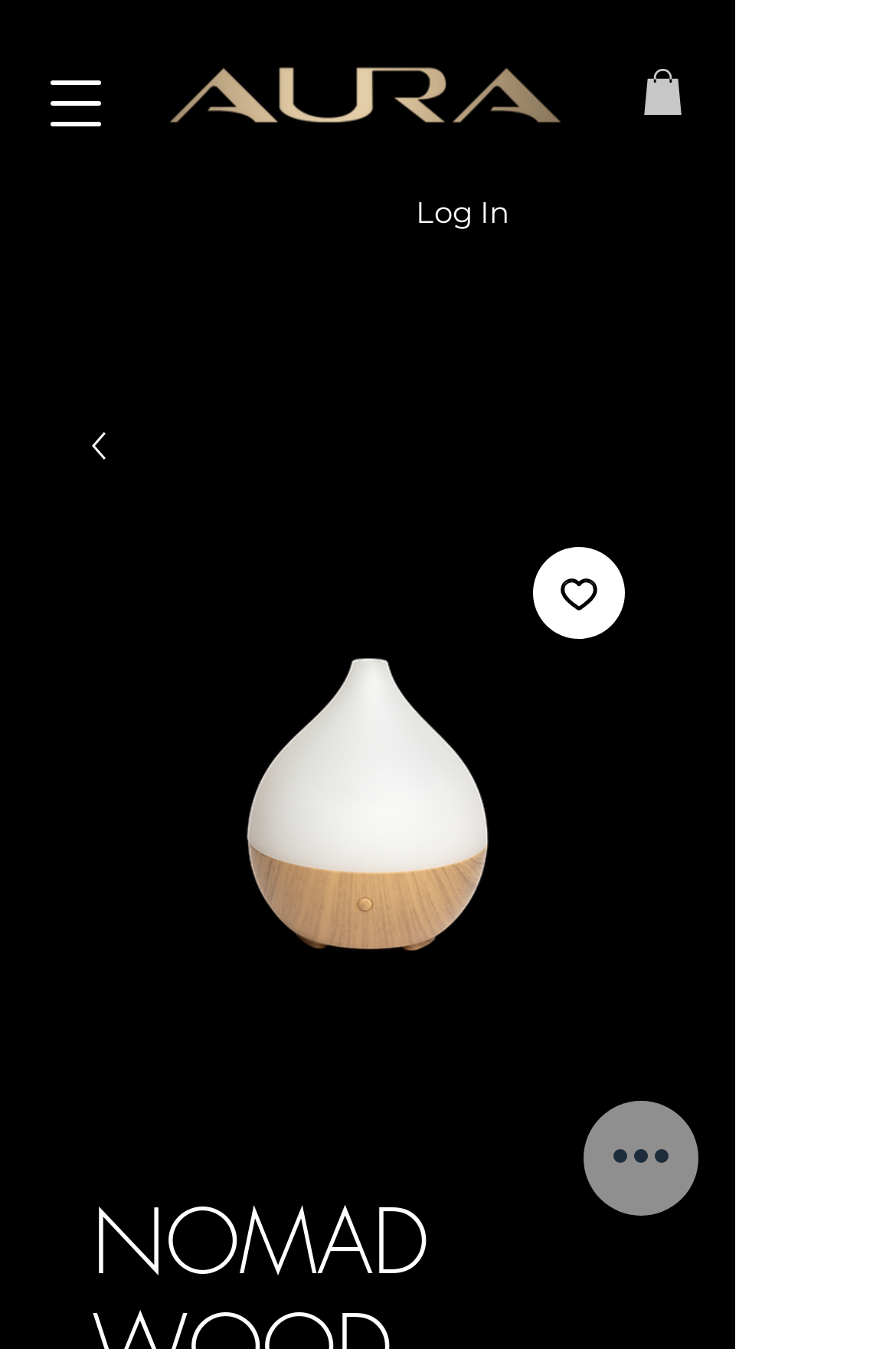Find the bounding box of the web element that fits this description: "Log In".

[0.428, 0.132, 0.605, 0.183]